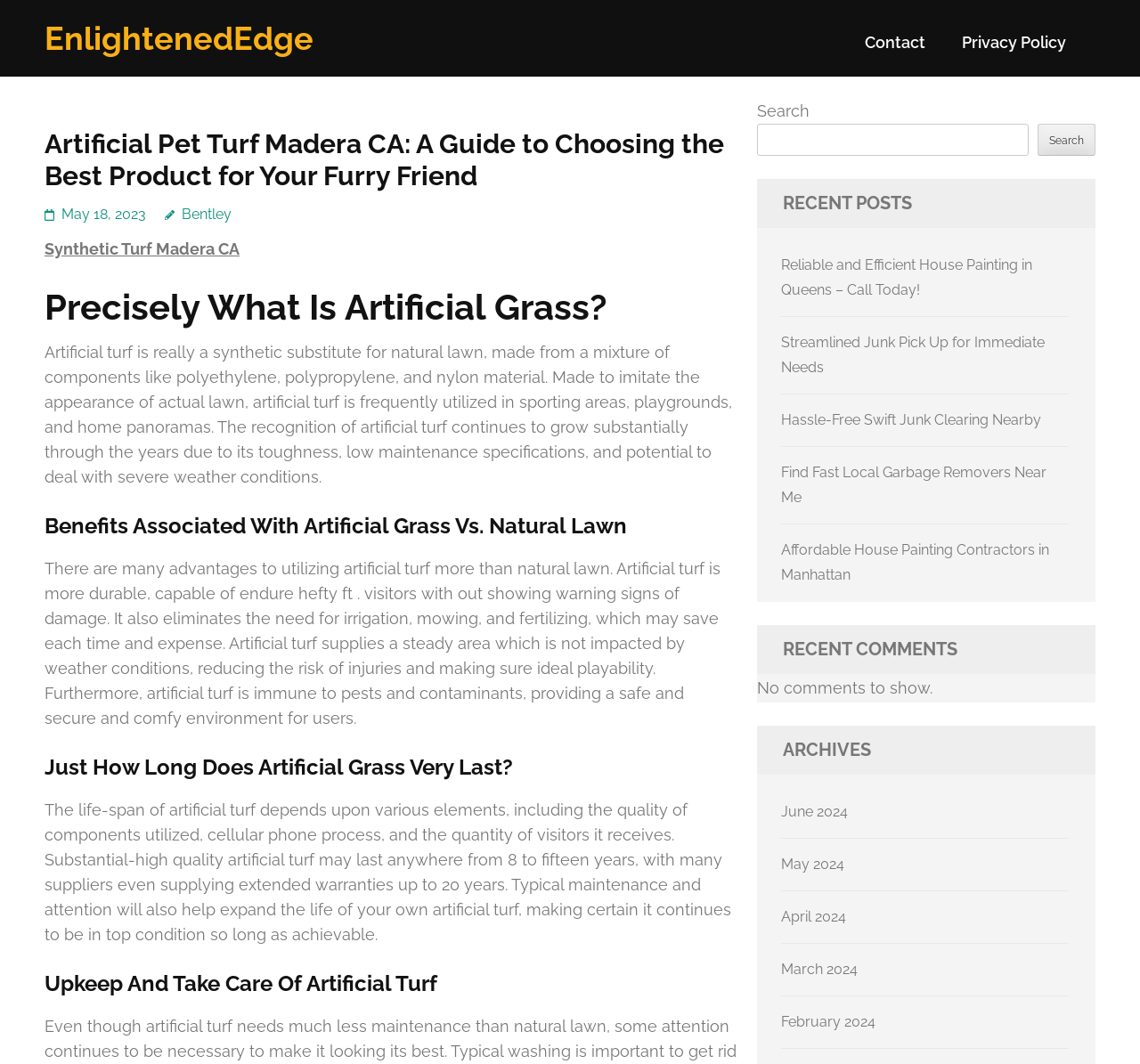Can you pinpoint the bounding box coordinates for the clickable element required for this instruction: "Search for something"? The coordinates should be four float numbers between 0 and 1, i.e., [left, top, right, bottom].

[0.664, 0.093, 0.961, 0.146]